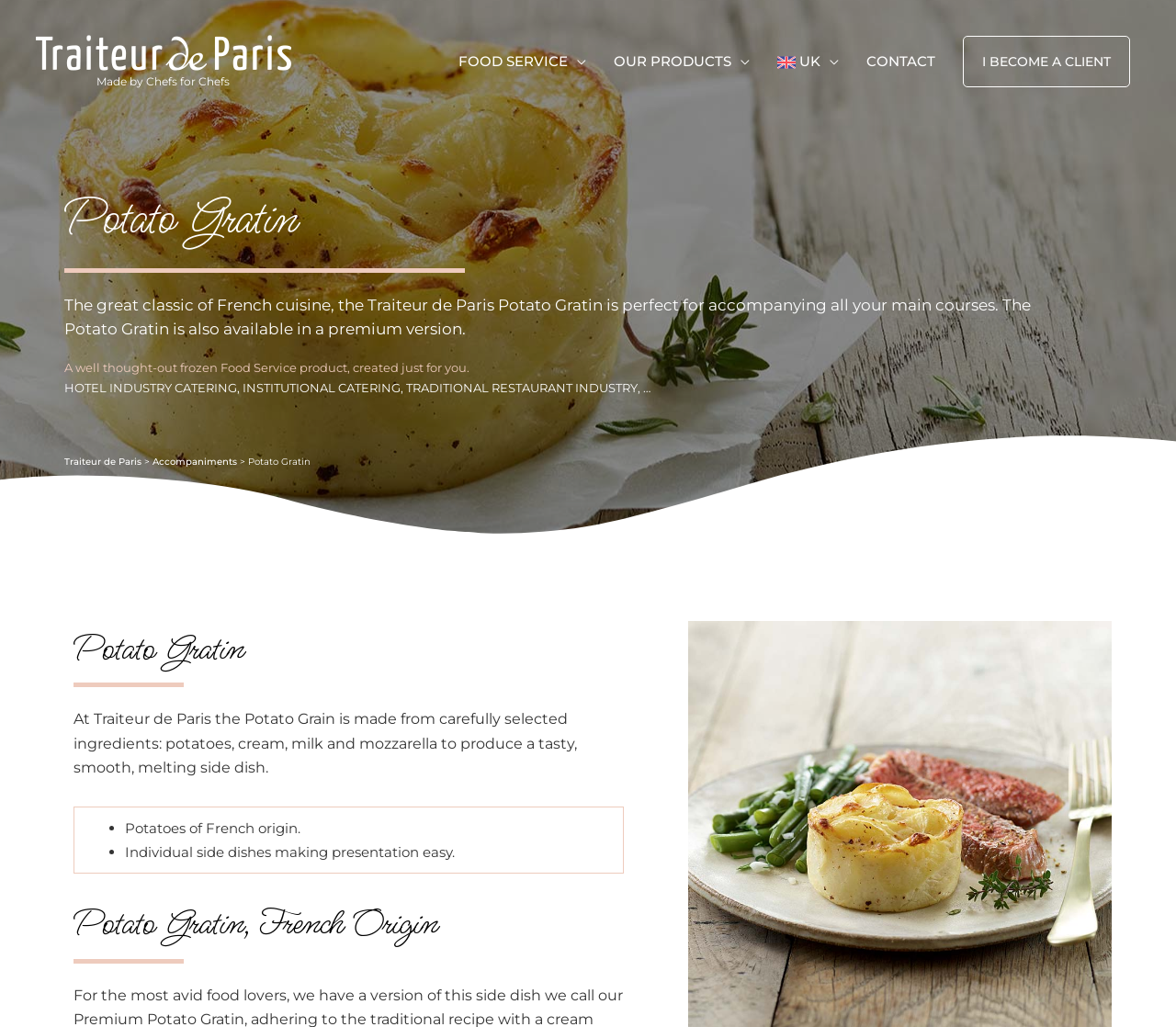Determine the bounding box coordinates for the area you should click to complete the following instruction: "Navigate to the FOOD SERVICE page".

[0.378, 0.018, 0.51, 0.102]